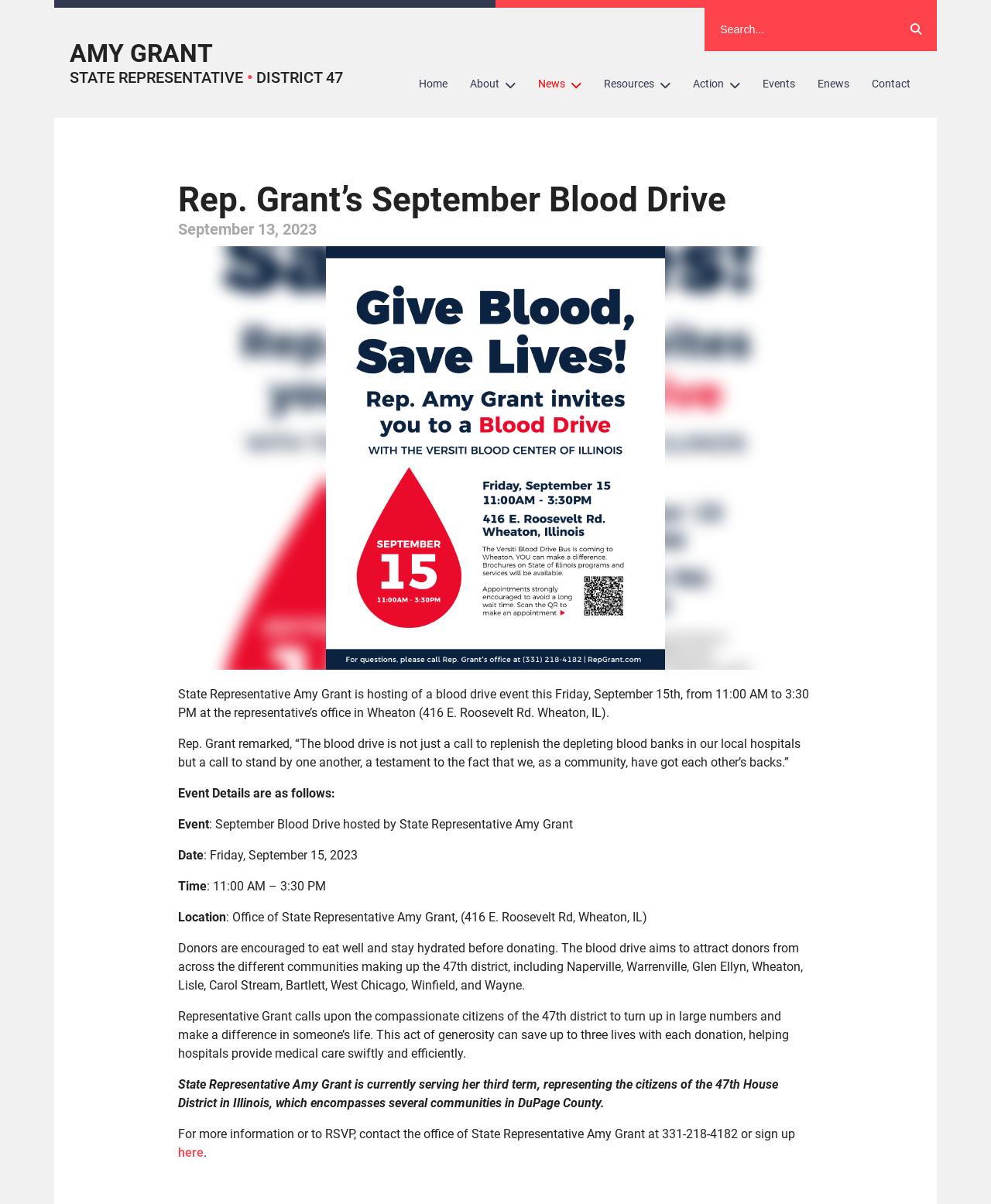Please give a one-word or short phrase response to the following question: 
What is the date of the blood drive event?

Friday, September 15, 2023